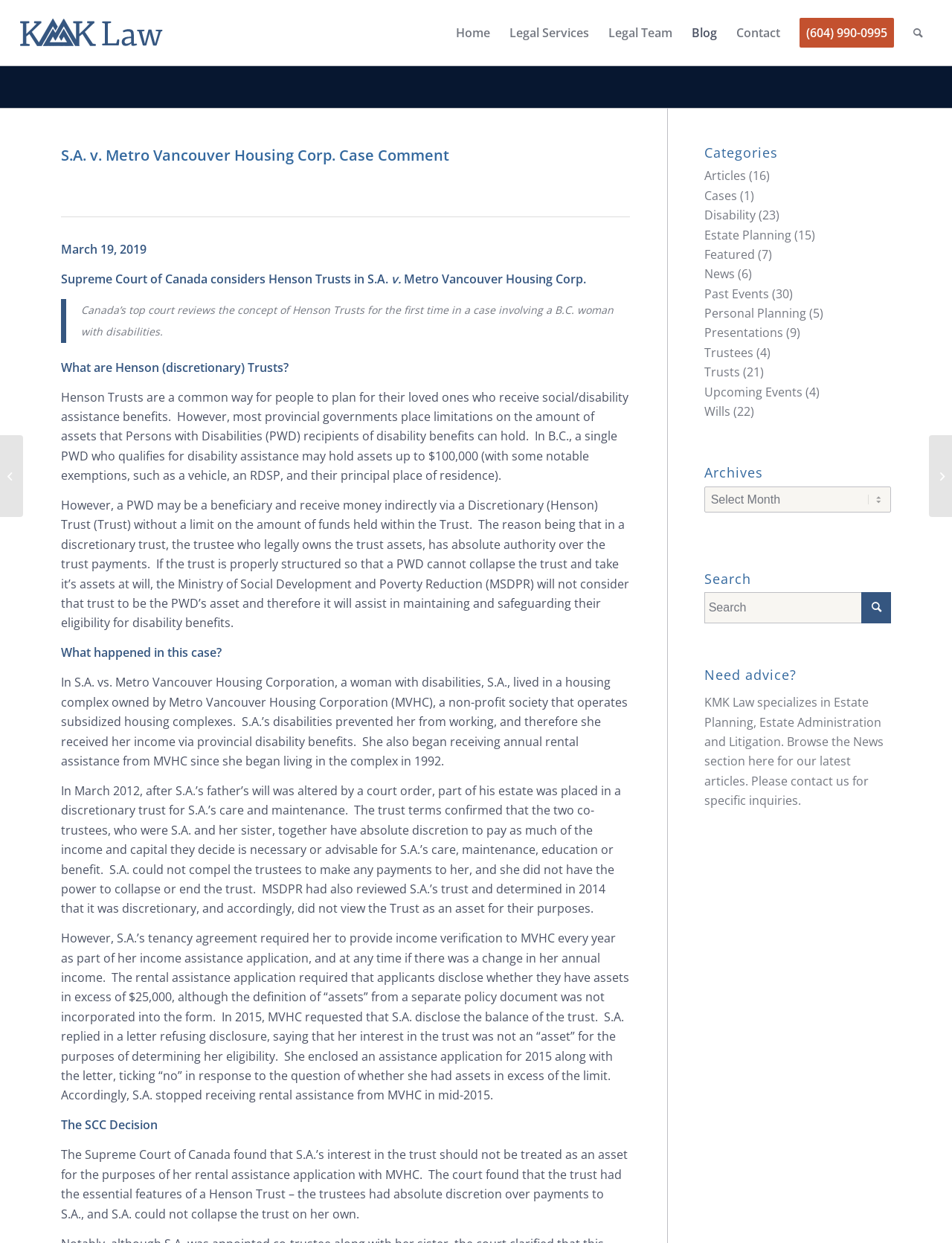What is the topic of the case comment?
Please provide a single word or phrase based on the screenshot.

Henson Trusts